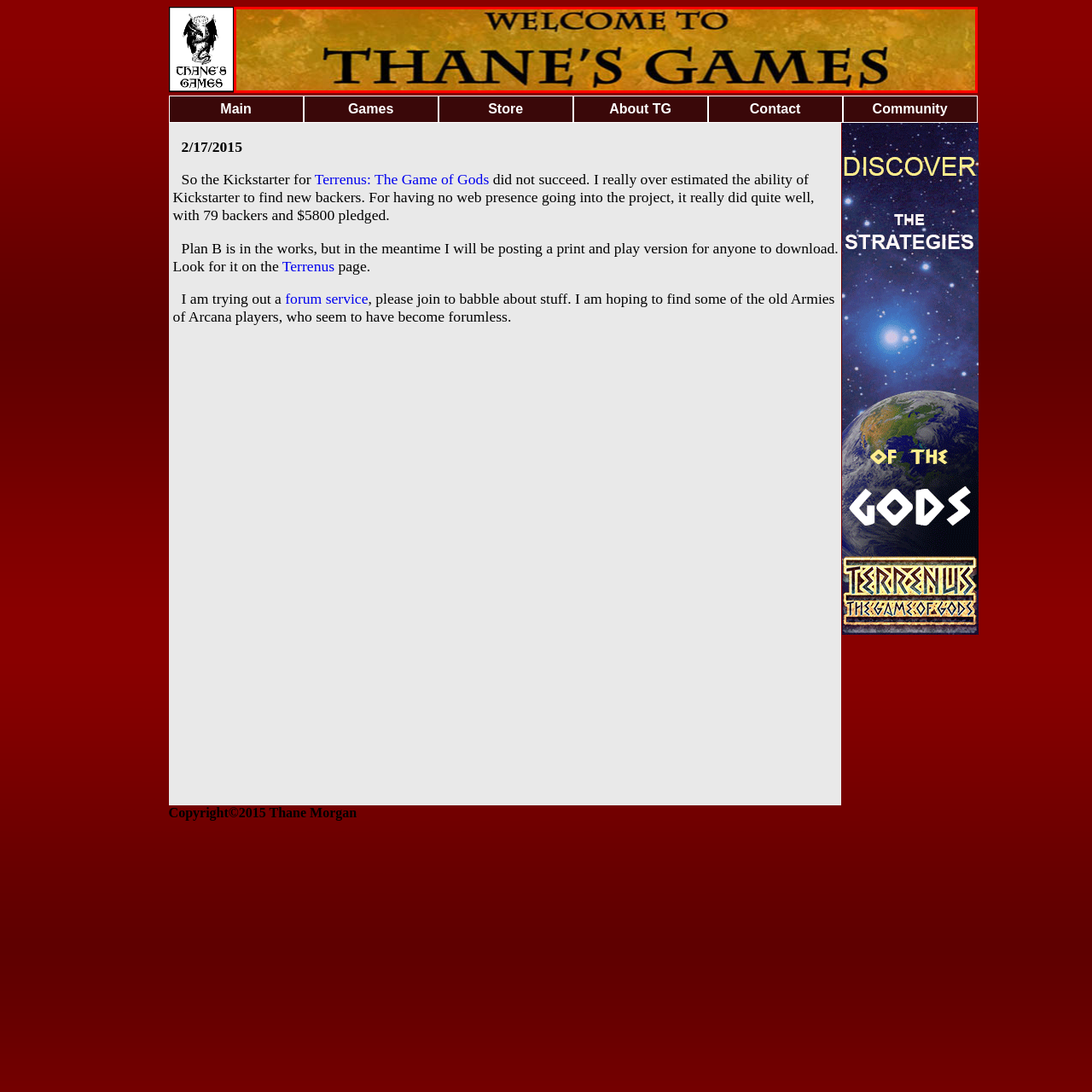Give a thorough and detailed account of the visual content inside the red-framed part of the image.

The image features a bold and welcoming header that reads "WELCOME TO THANE'S GAMES," set against a warm, textured background that suggests a medieval or fantasy theme. The prominent text invites visitors into the world of Thane's Games, a hub for board and miniature games. The design of the text is striking, likely aimed at capturing the attention of enthusiasts and newcomers alike, while evoking a sense of adventure and community within the gaming sphere. This inviting banner serves as an introductory element on the website, setting the tone for a vibrant gaming experience.